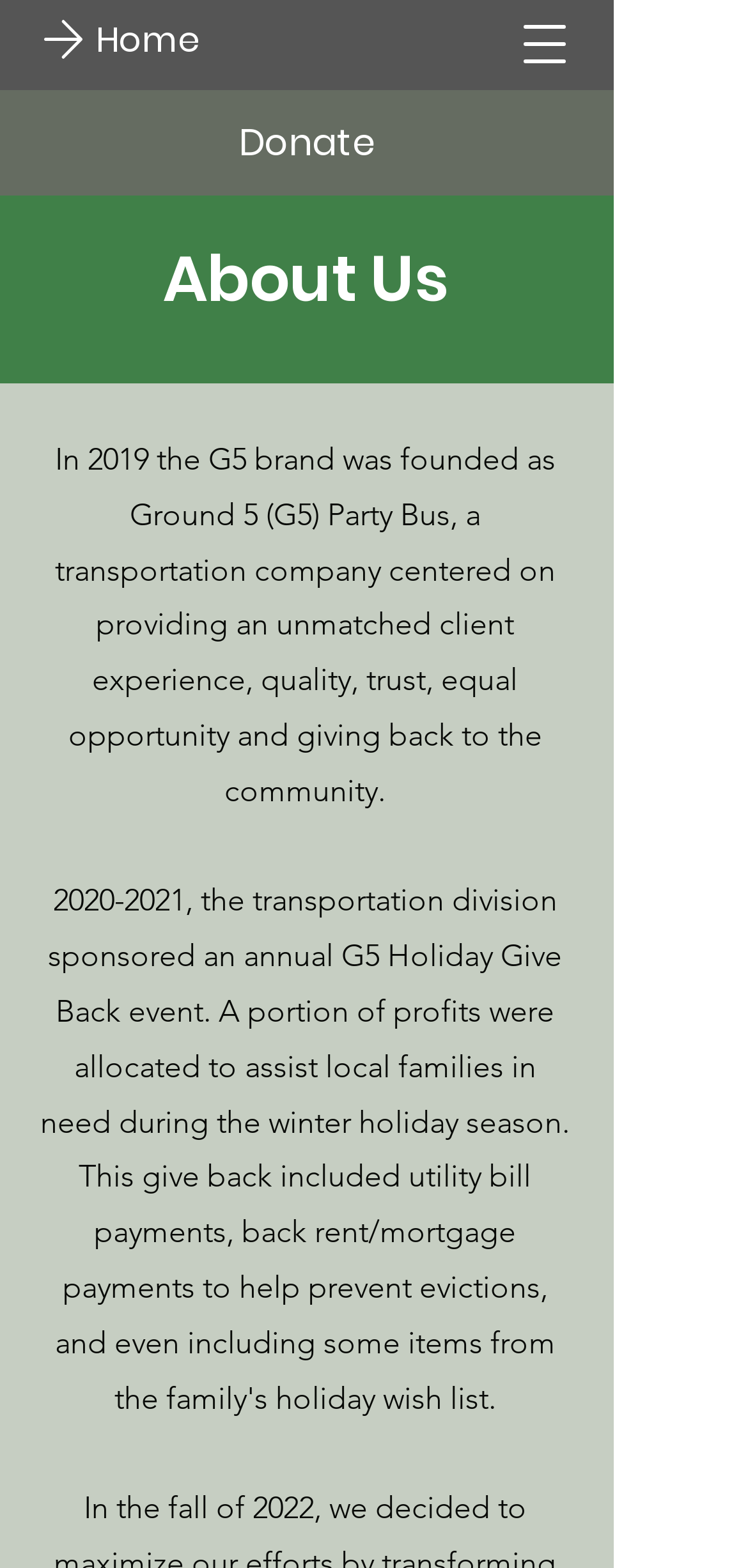What year did the company start giving back to the community?
Look at the image and answer the question with a single word or phrase.

2019